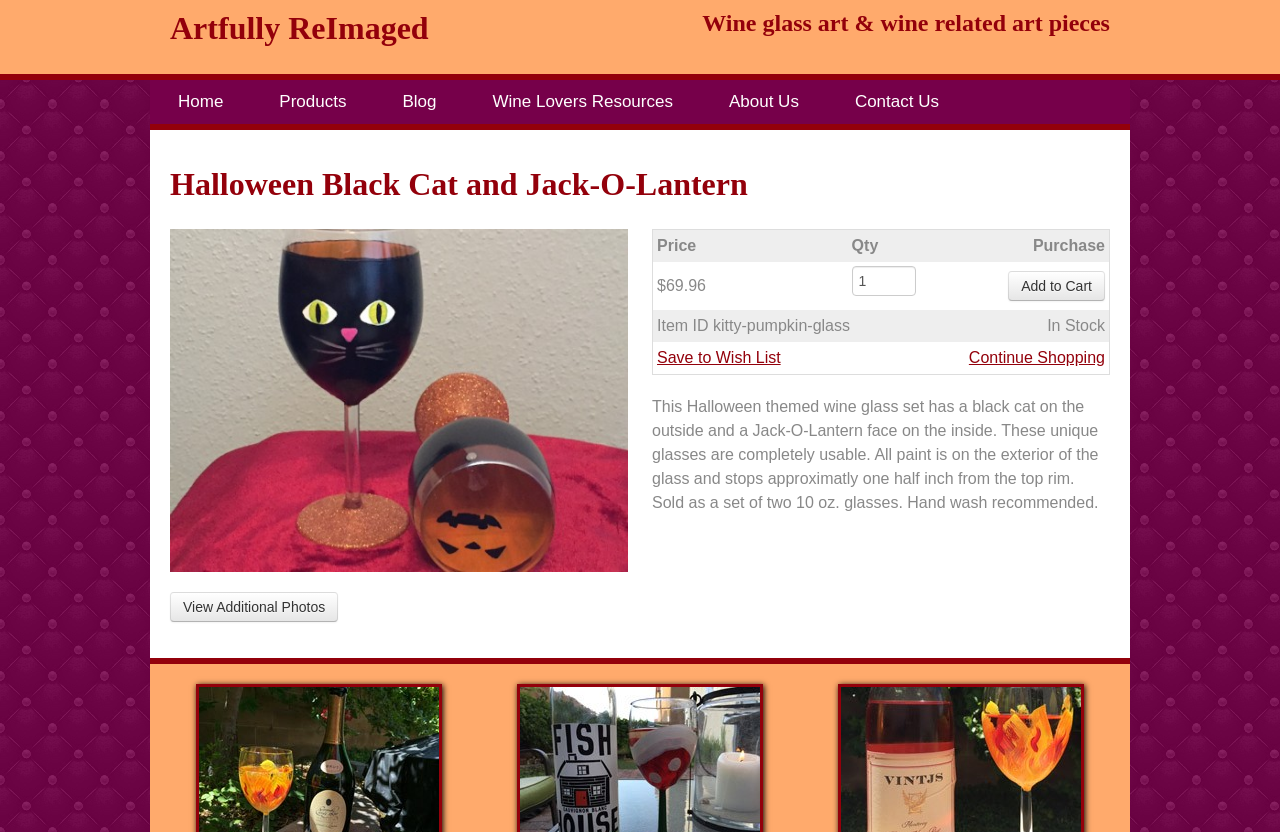How many glasses are included in the set?
Look at the screenshot and give a one-word or phrase answer.

2